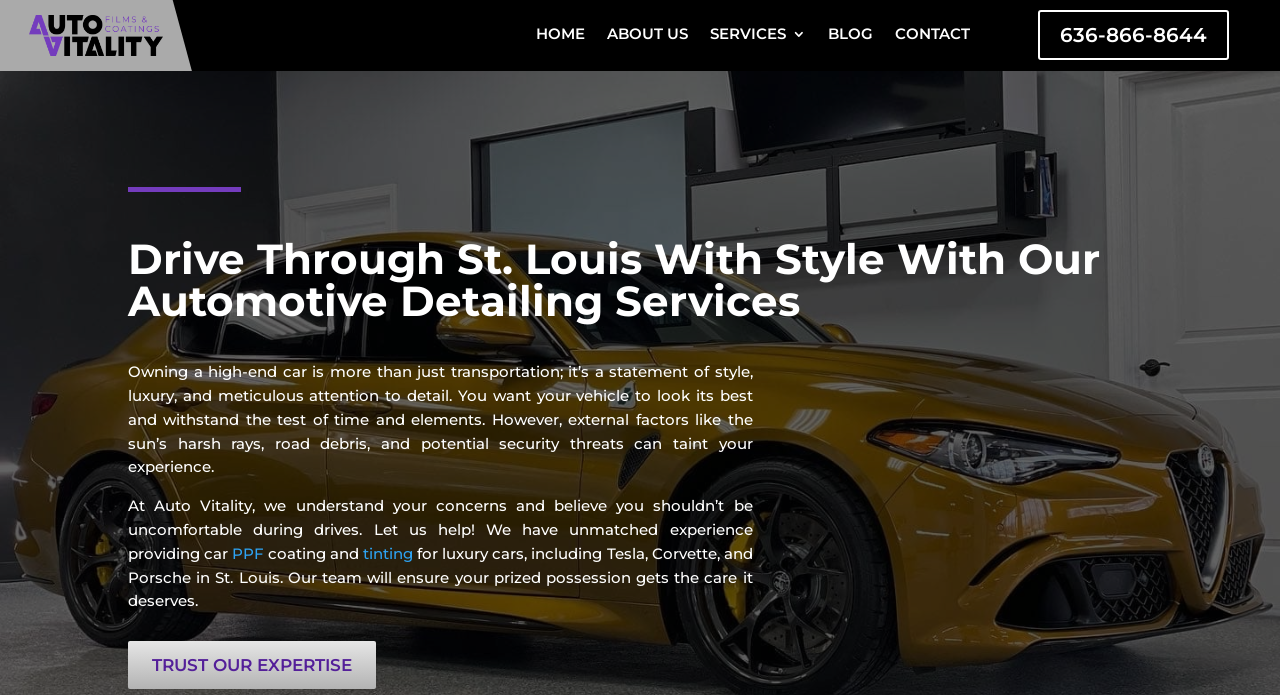Identify the bounding box coordinates of the region I need to click to complete this instruction: "Learn more about PPF".

[0.181, 0.783, 0.206, 0.81]